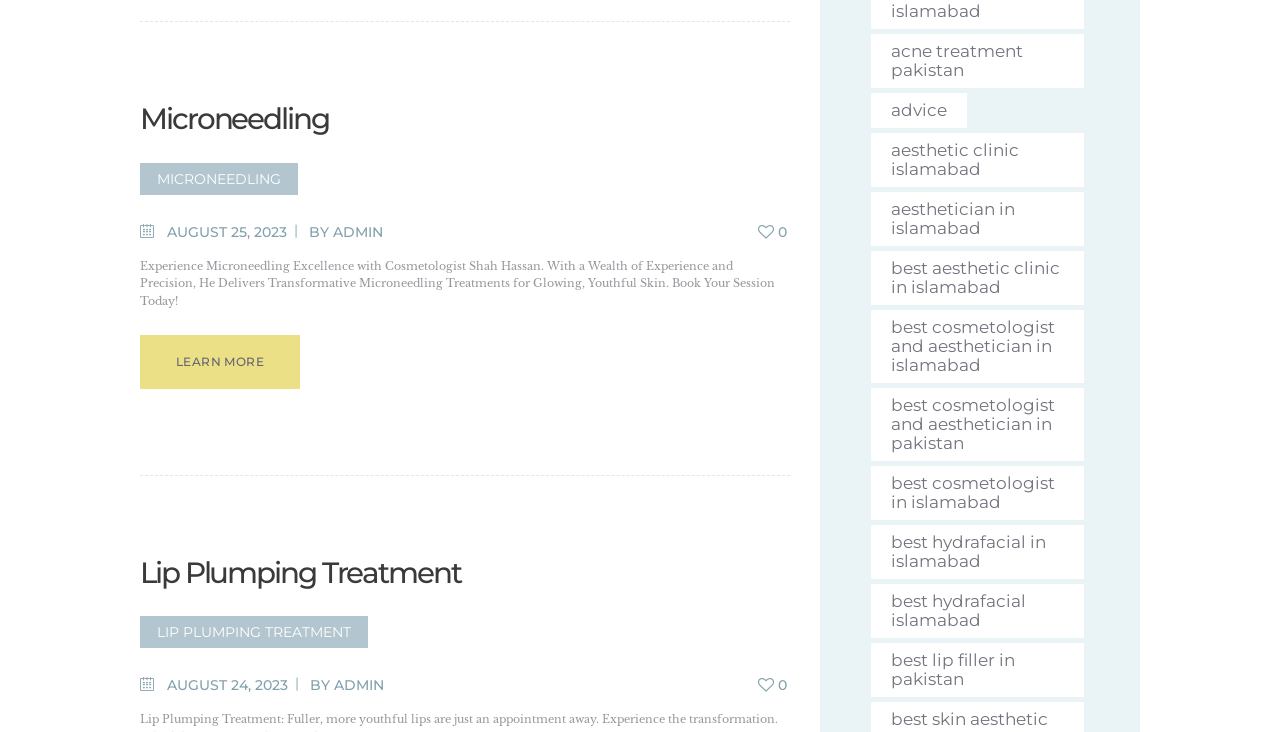Bounding box coordinates are specified in the format (top-left x, top-left y, bottom-right x, bottom-right y). All values are floating point numbers bounded between 0 and 1. Please provide the bounding box coordinate of the region this sentence describes: Best Aesthetic Clinic in Islamabad

[0.681, 0.343, 0.847, 0.416]